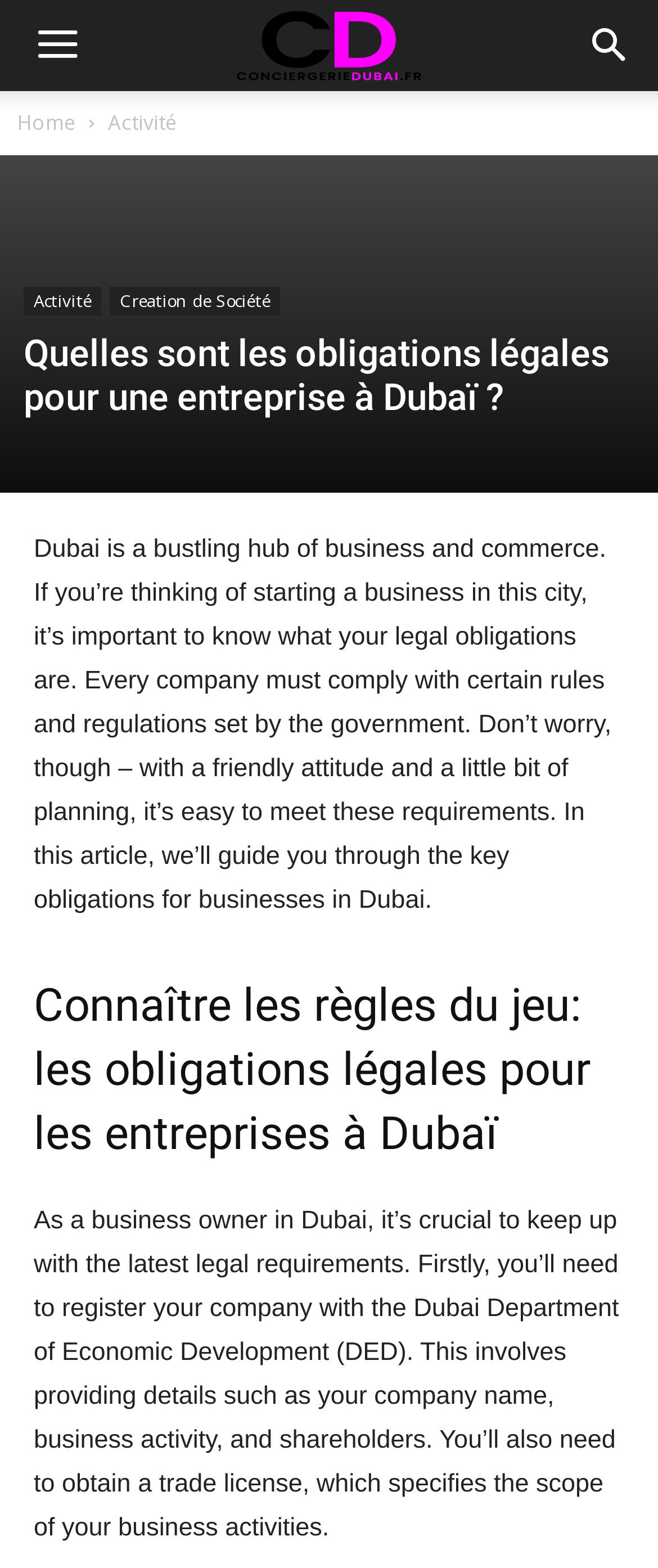What is the attitude recommended for meeting legal obligations in Dubai?
Refer to the image and give a detailed answer to the query.

According to the StaticText element, a friendly attitude is recommended for meeting the legal obligations in Dubai, along with a little bit of planning.